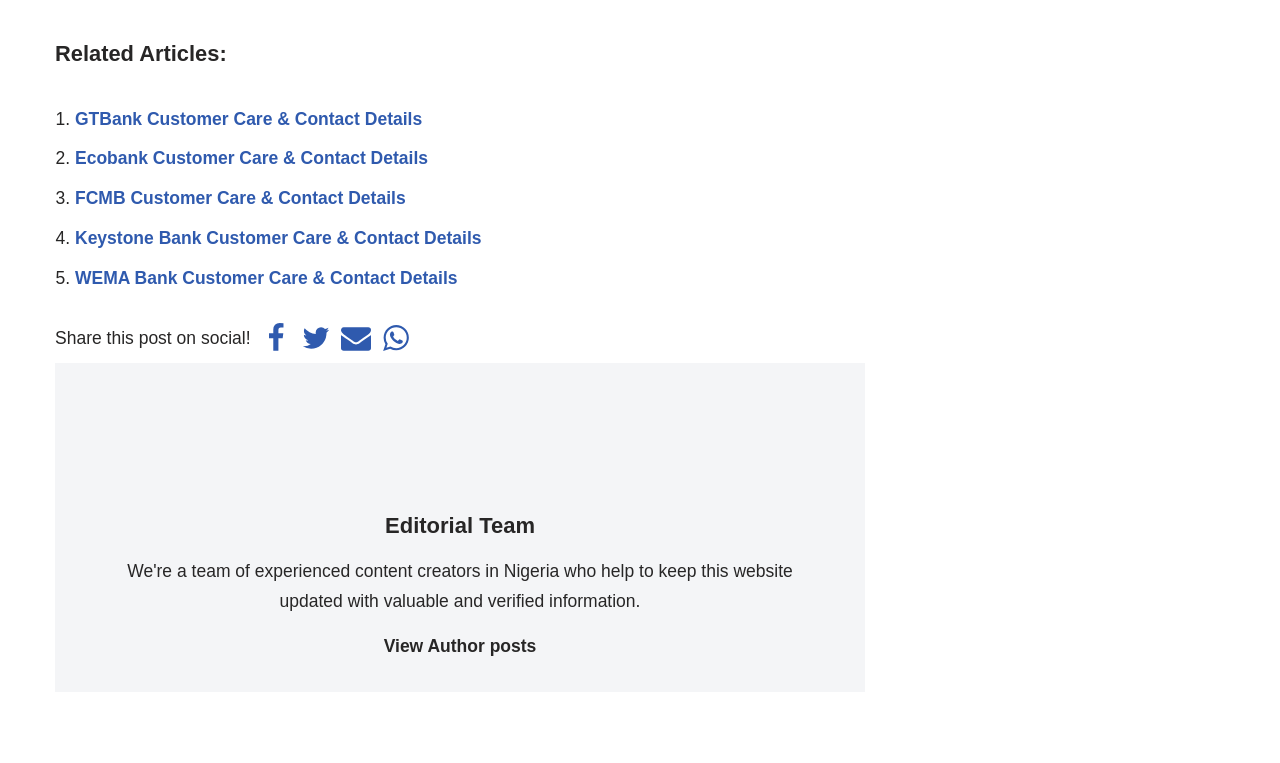What is the first related article?
Analyze the image and deliver a detailed answer to the question.

The first related article is the one with the link 'GTBank Customer Care & Contact Details' which is located at the top of the list of related articles.